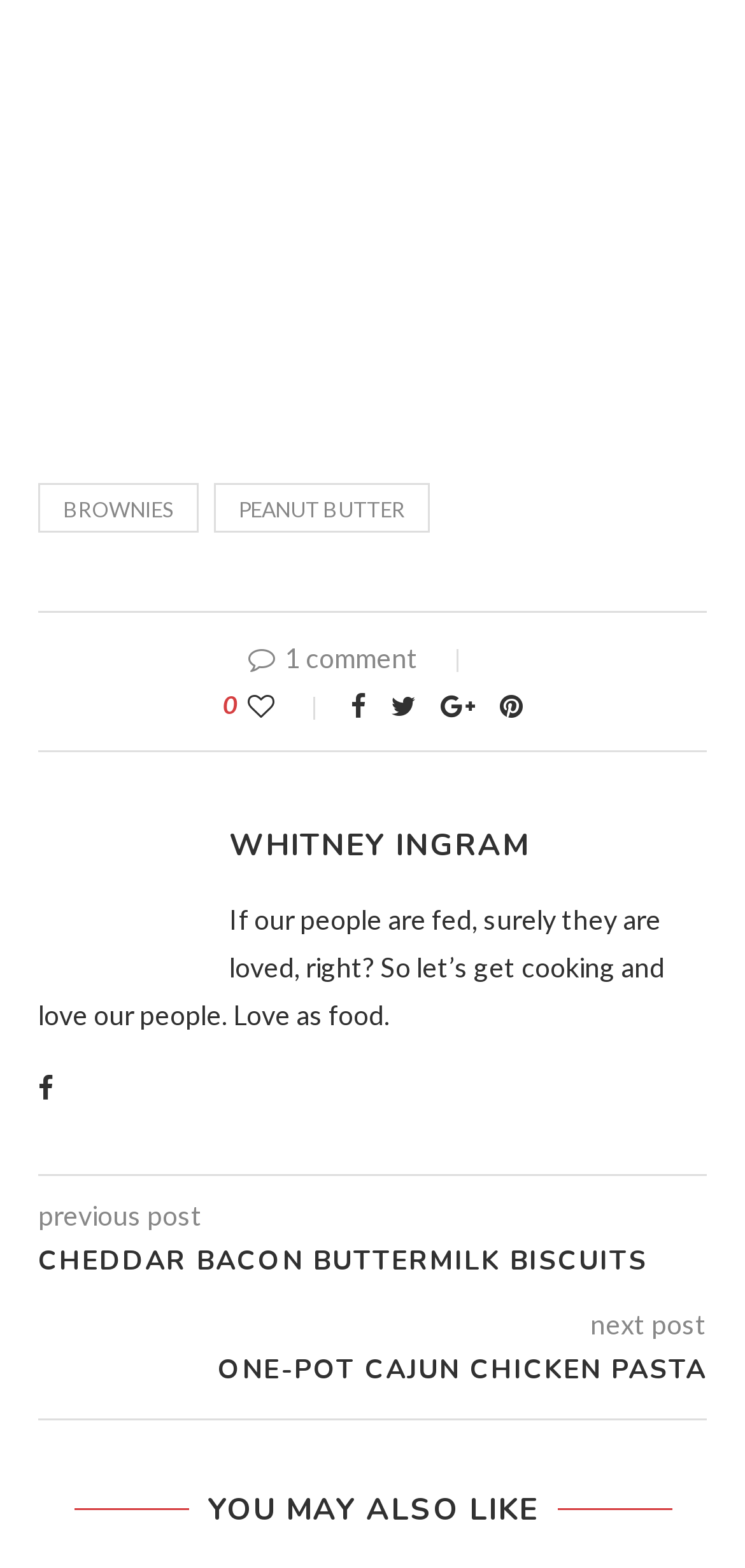How many comments are there?
Look at the screenshot and respond with one word or a short phrase.

1